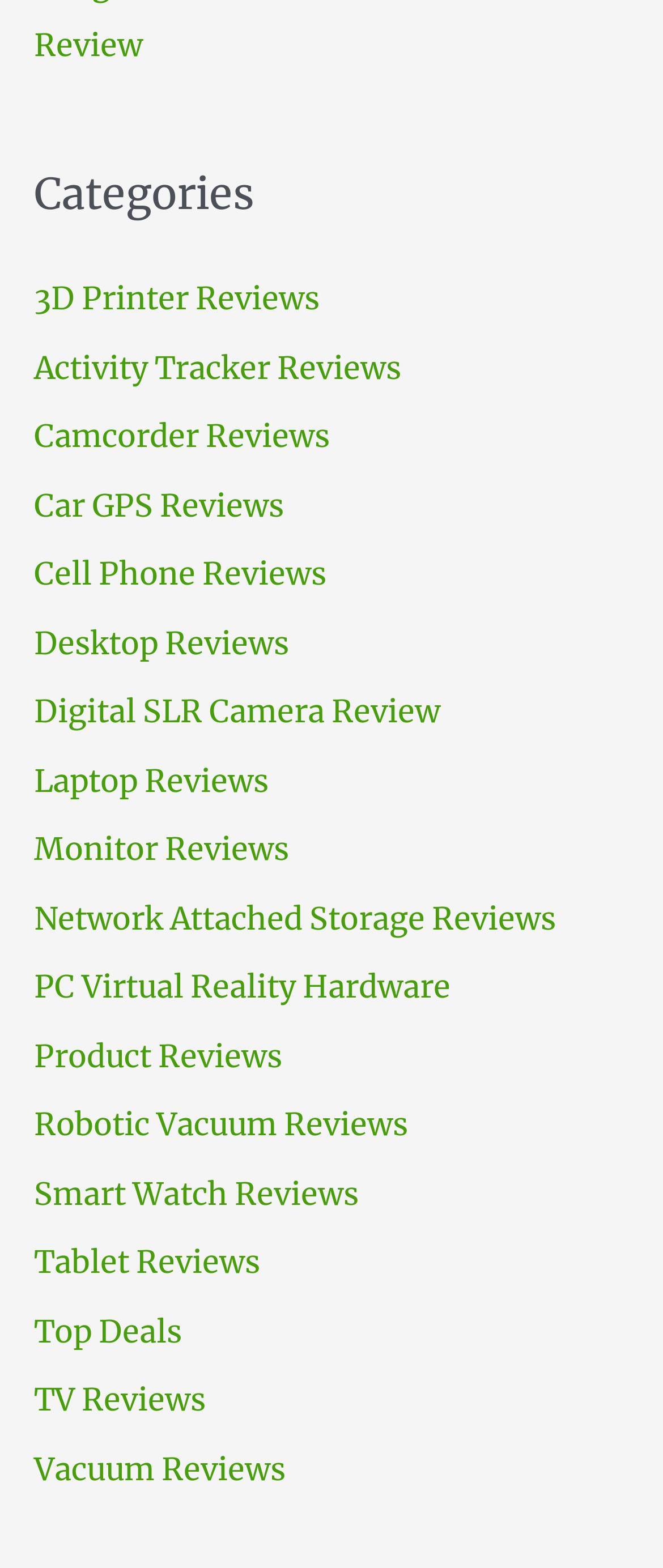Can you find the bounding box coordinates of the area I should click to execute the following instruction: "Check Top Deals"?

[0.051, 0.837, 0.274, 0.861]